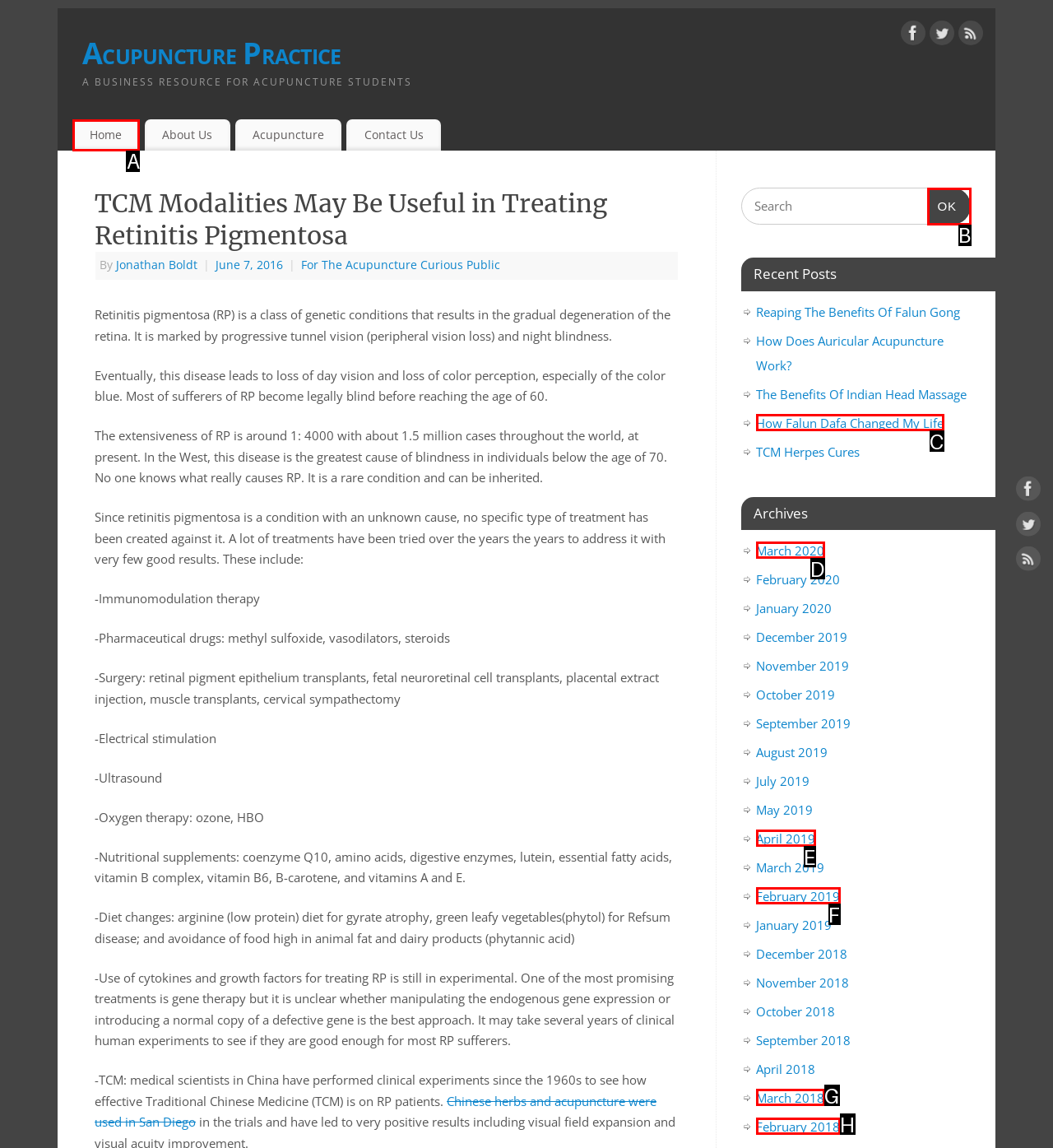From the description: SearchOK, select the HTML element that fits best. Reply with the letter of the appropriate option.

B